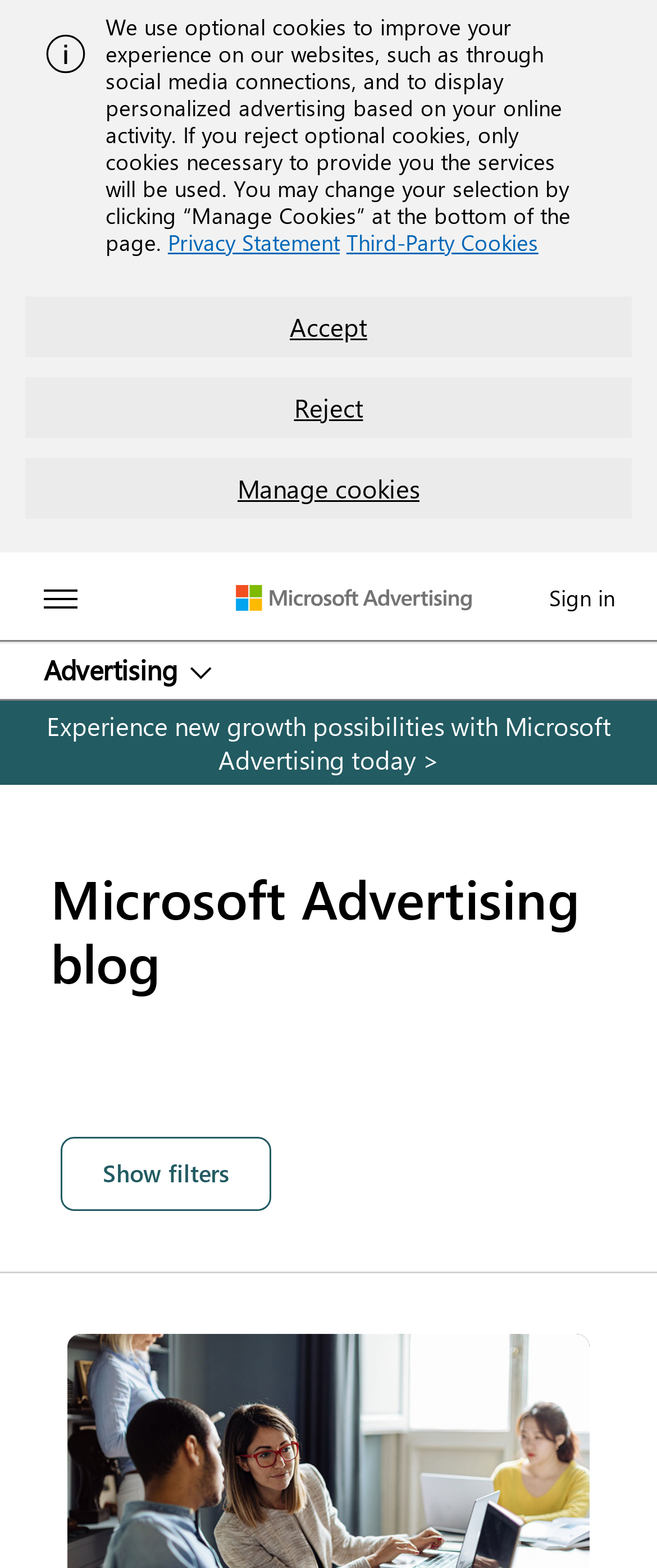Respond concisely with one word or phrase to the following query:
What is the purpose of the 'Show filters' button?

To show filters